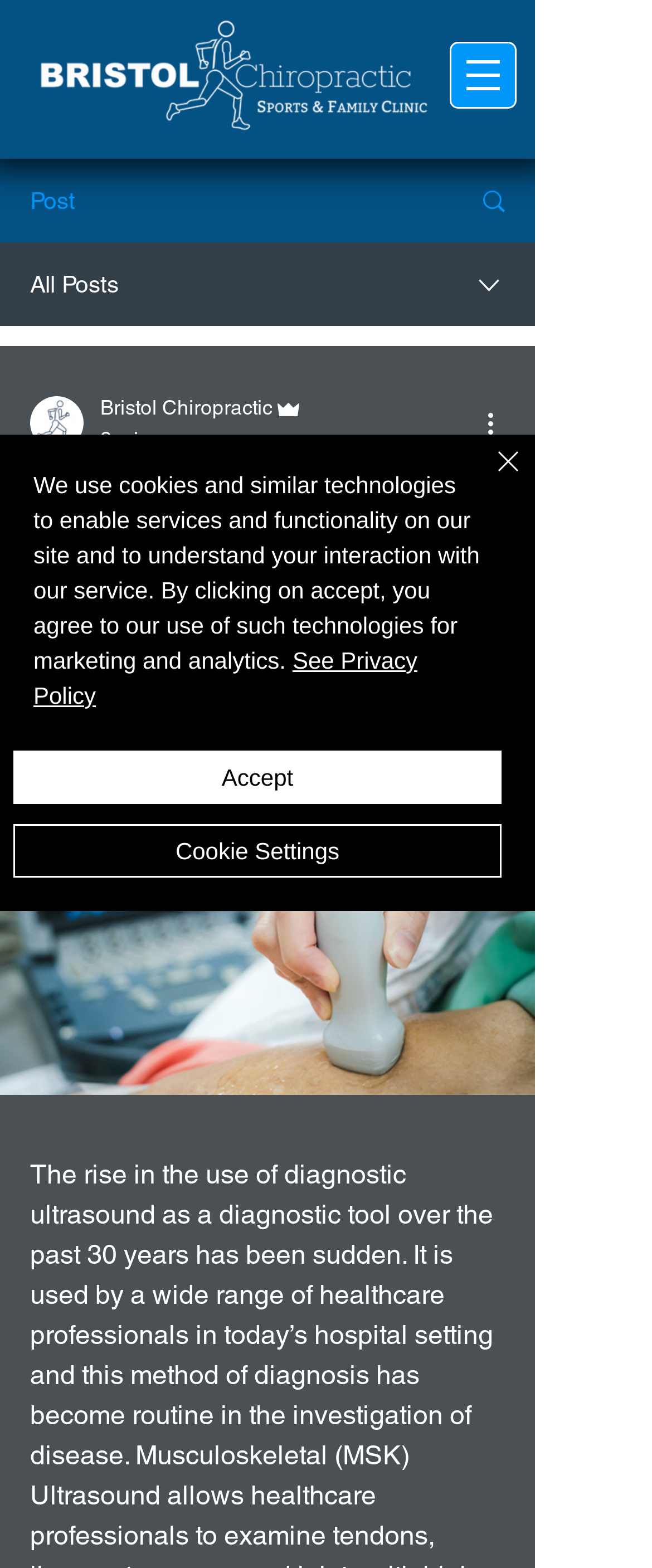Show the bounding box coordinates for the HTML element described as: "Accept".

[0.021, 0.479, 0.769, 0.513]